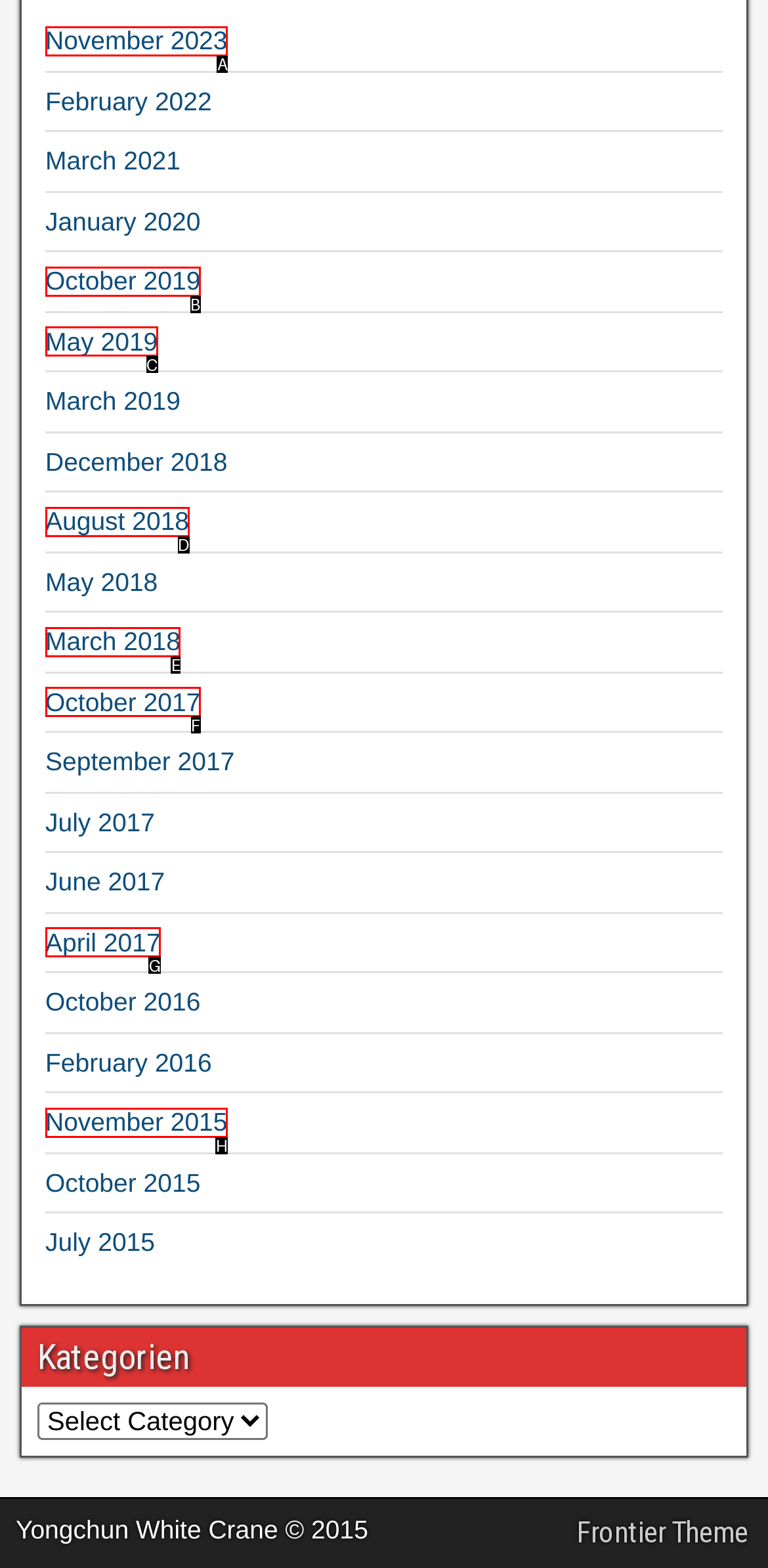Select the option that fits this description: April 2017
Answer with the corresponding letter directly.

G